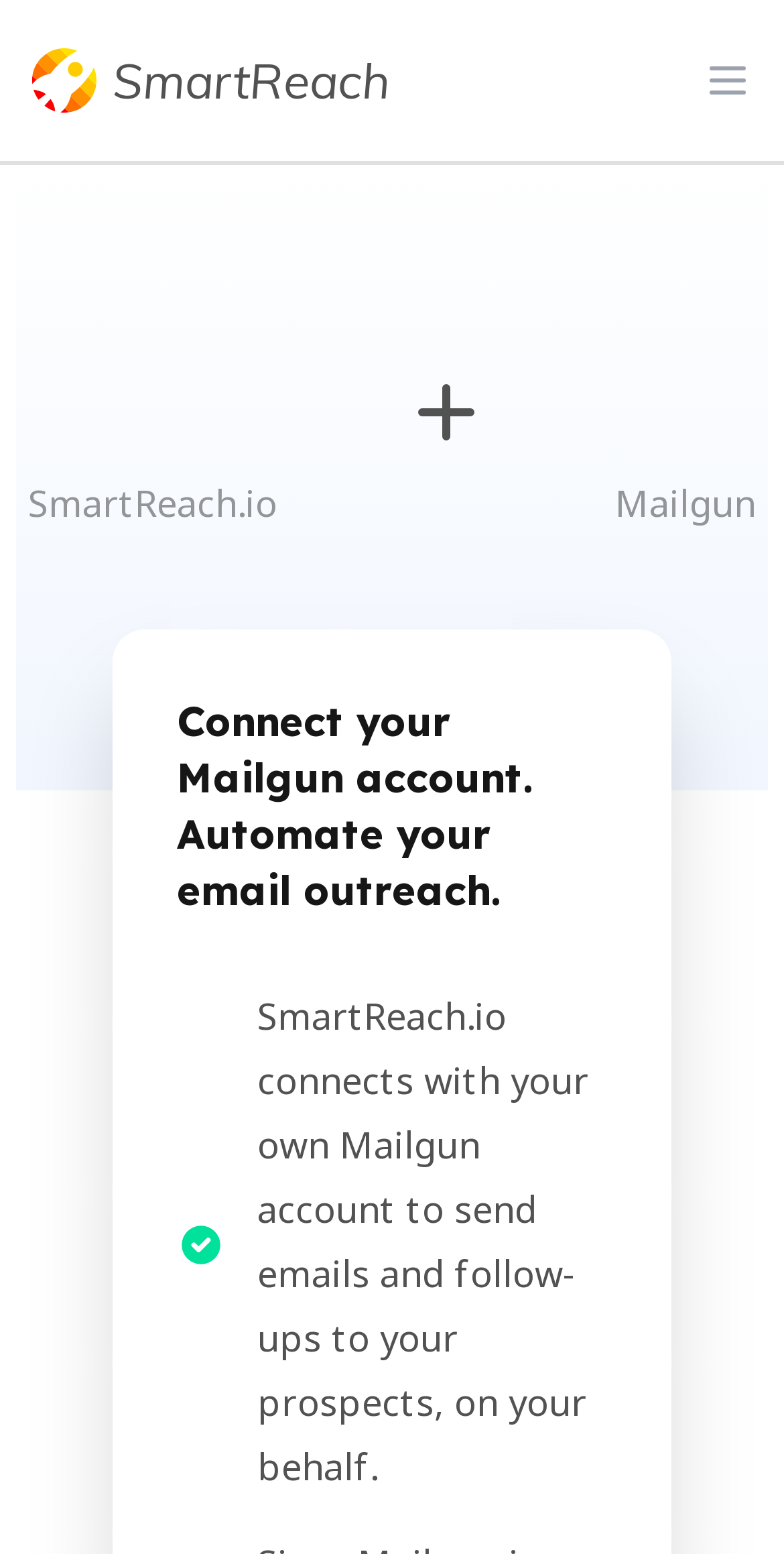Find and provide the bounding box coordinates for the UI element described here: "From Bob's Cluttered Desk". The coordinates should be given as four float numbers between 0 and 1: [left, top, right, bottom].

None